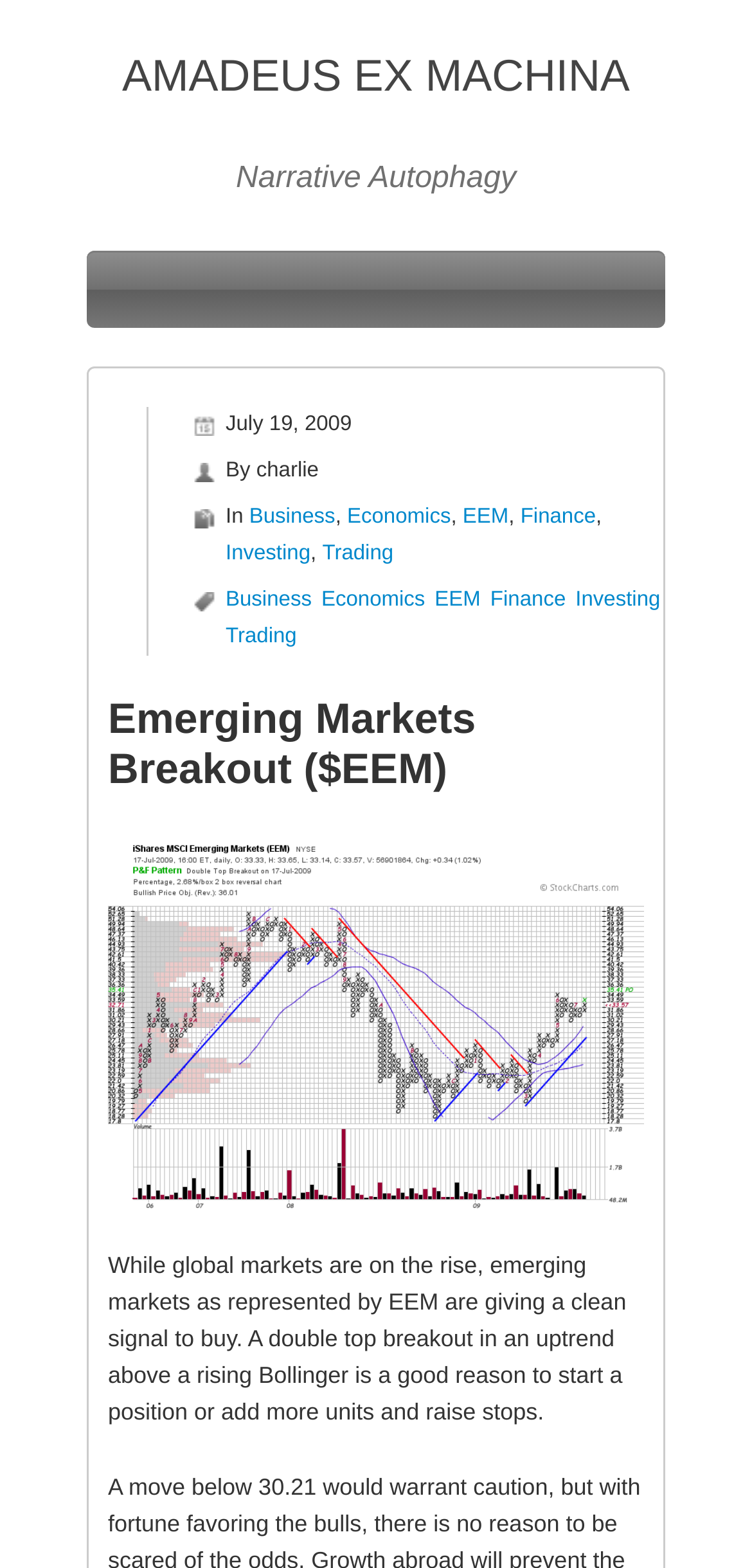Identify the bounding box coordinates for the UI element that matches this description: "Amadeus Ex Machina".

[0.115, 0.031, 0.885, 0.068]